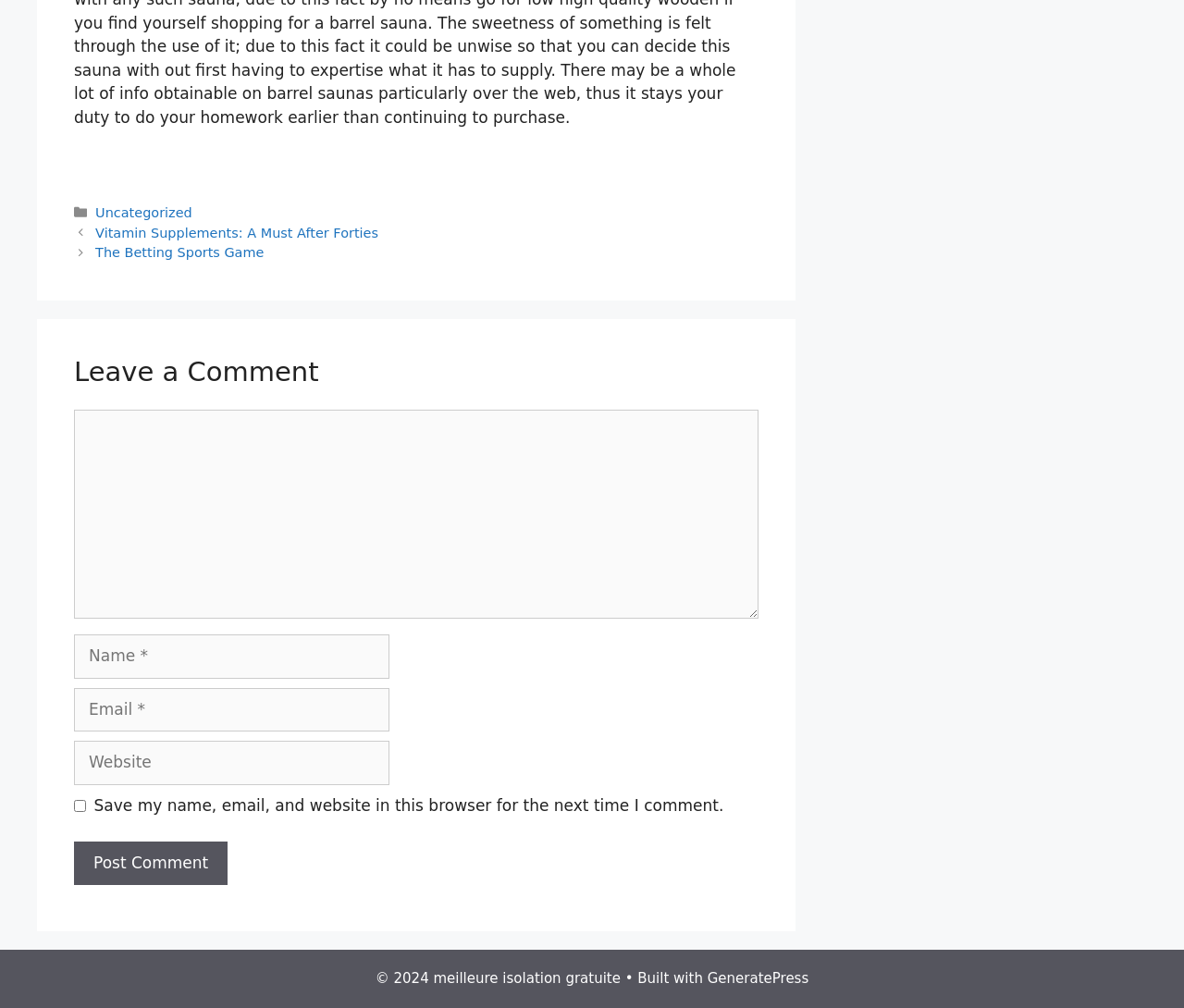Given the element description: "parent_node: Comment name="url" placeholder="Website"", predict the bounding box coordinates of this UI element. The coordinates must be four float numbers between 0 and 1, given as [left, top, right, bottom].

[0.062, 0.735, 0.329, 0.779]